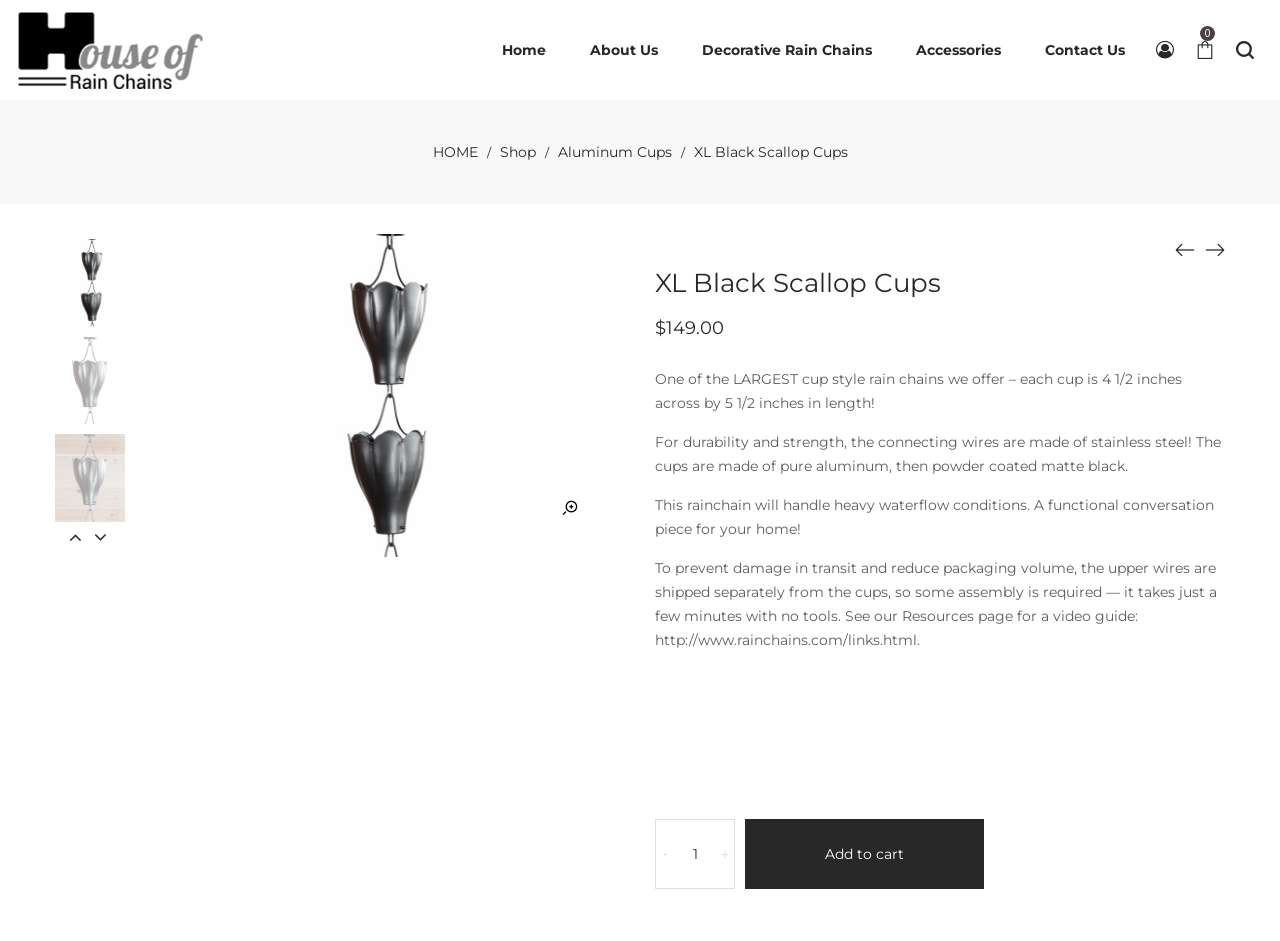Your task is to find and give the main heading text of the webpage.

XL Black Scallop Cups